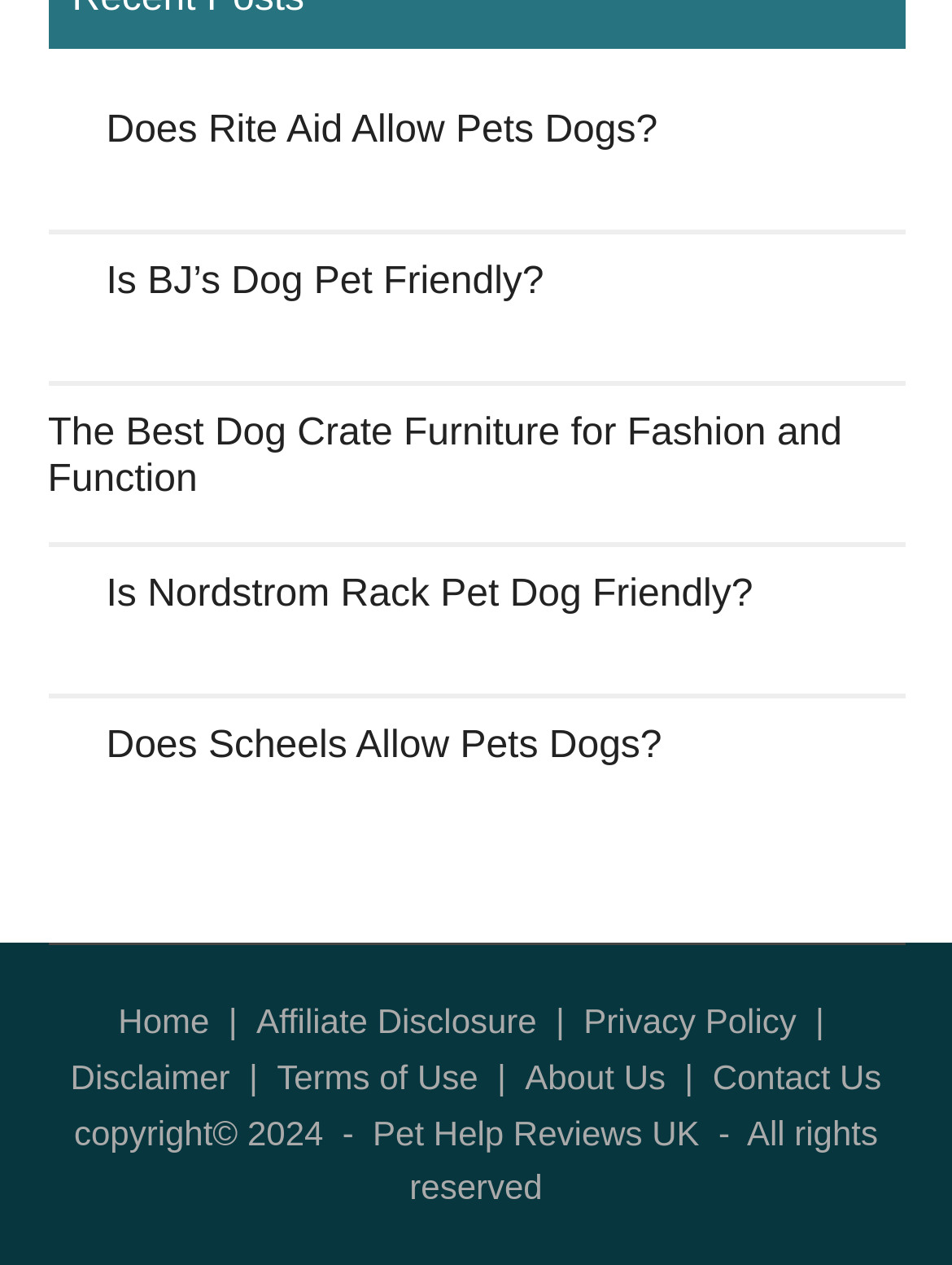Please find the bounding box coordinates of the element that needs to be clicked to perform the following instruction: "Visit 'About Us' page". The bounding box coordinates should be four float numbers between 0 and 1, represented as [left, top, right, bottom].

[0.551, 0.836, 0.699, 0.866]